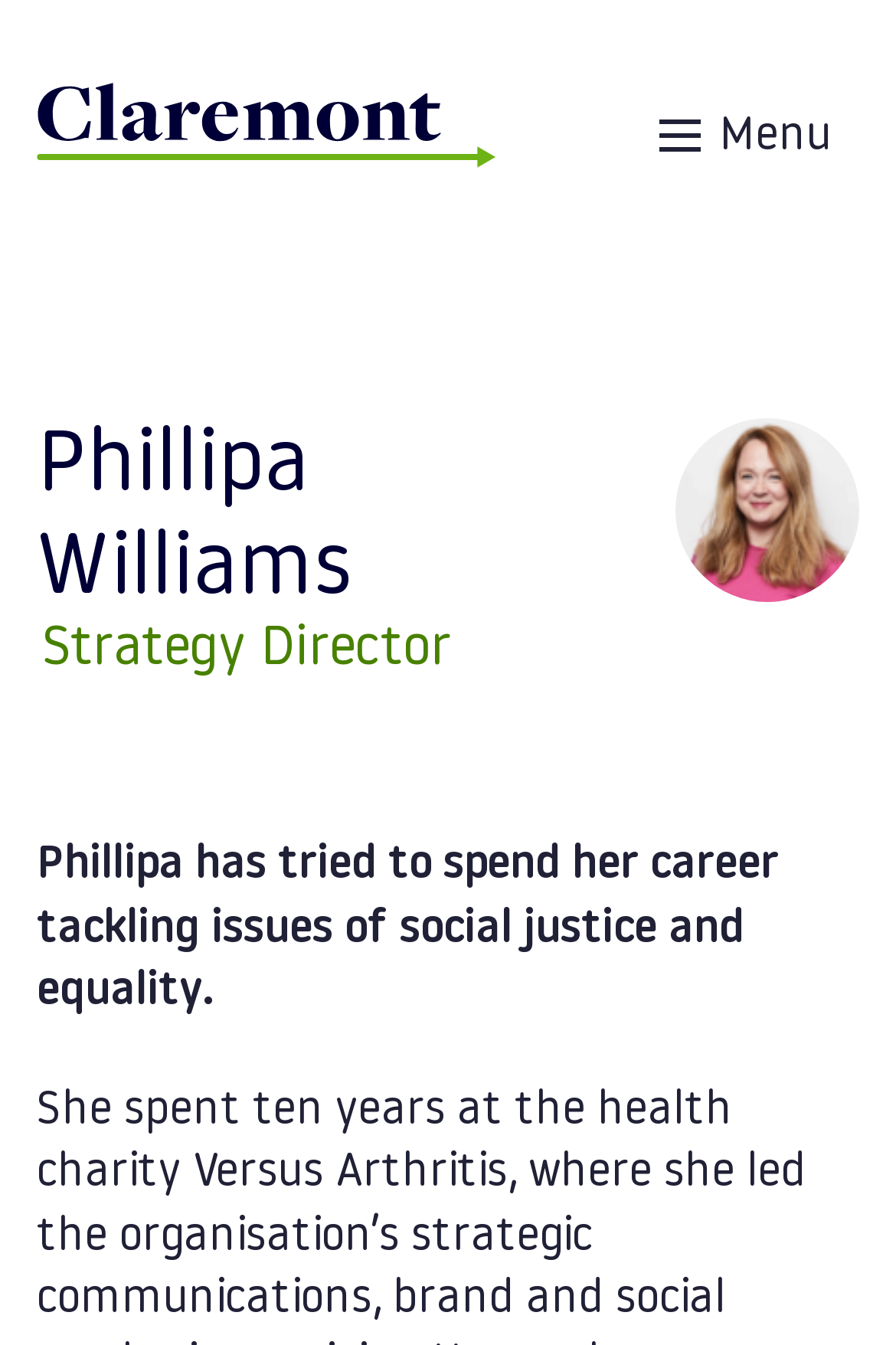Given the following UI element description: "Menu", find the bounding box coordinates in the webpage screenshot.

[0.705, 0.074, 0.959, 0.135]